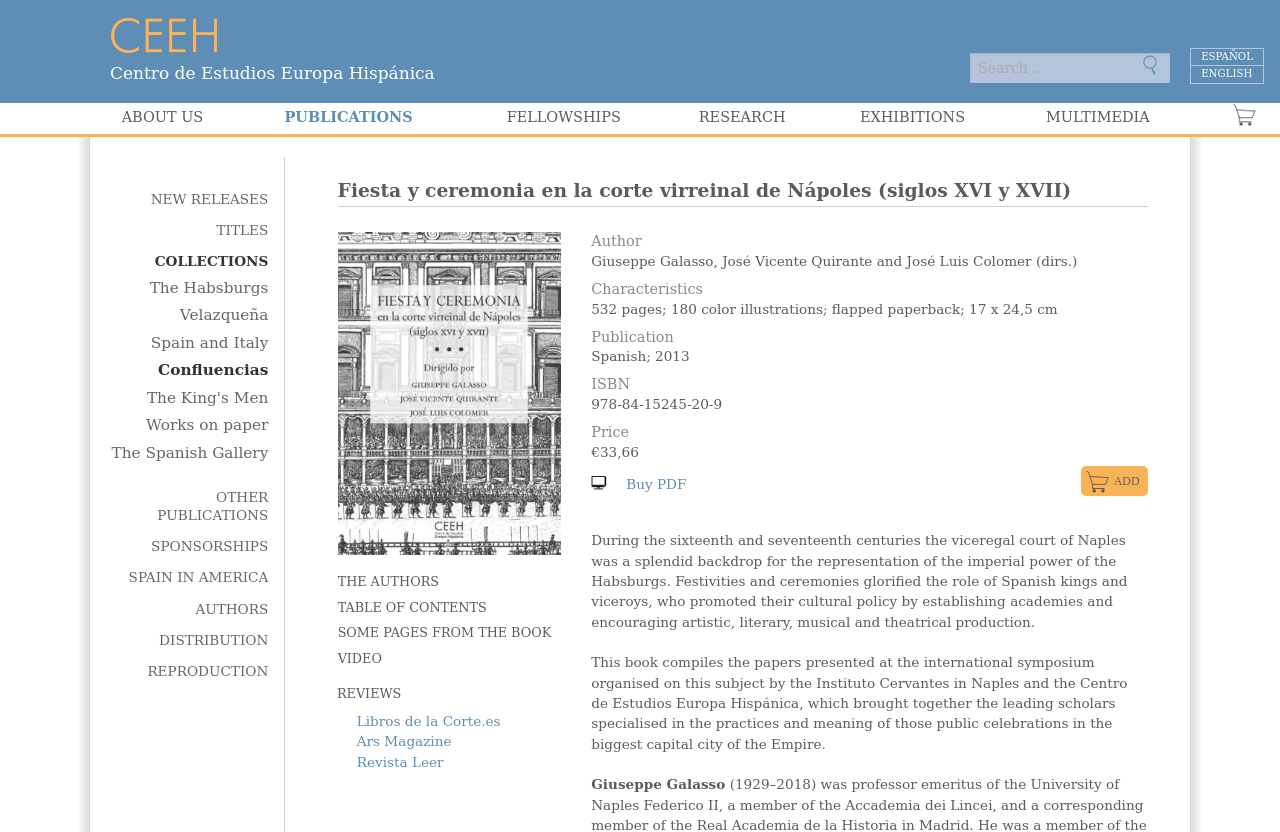Answer the following in one word or a short phrase: 
What is the language of the book?

Spanish